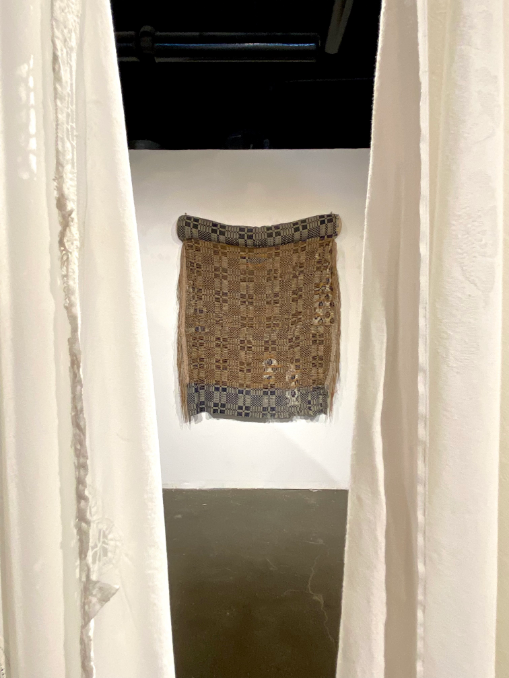What is the purpose of the curtains in the scene?
Give a one-word or short phrase answer based on the image.

To lead the viewer's gaze